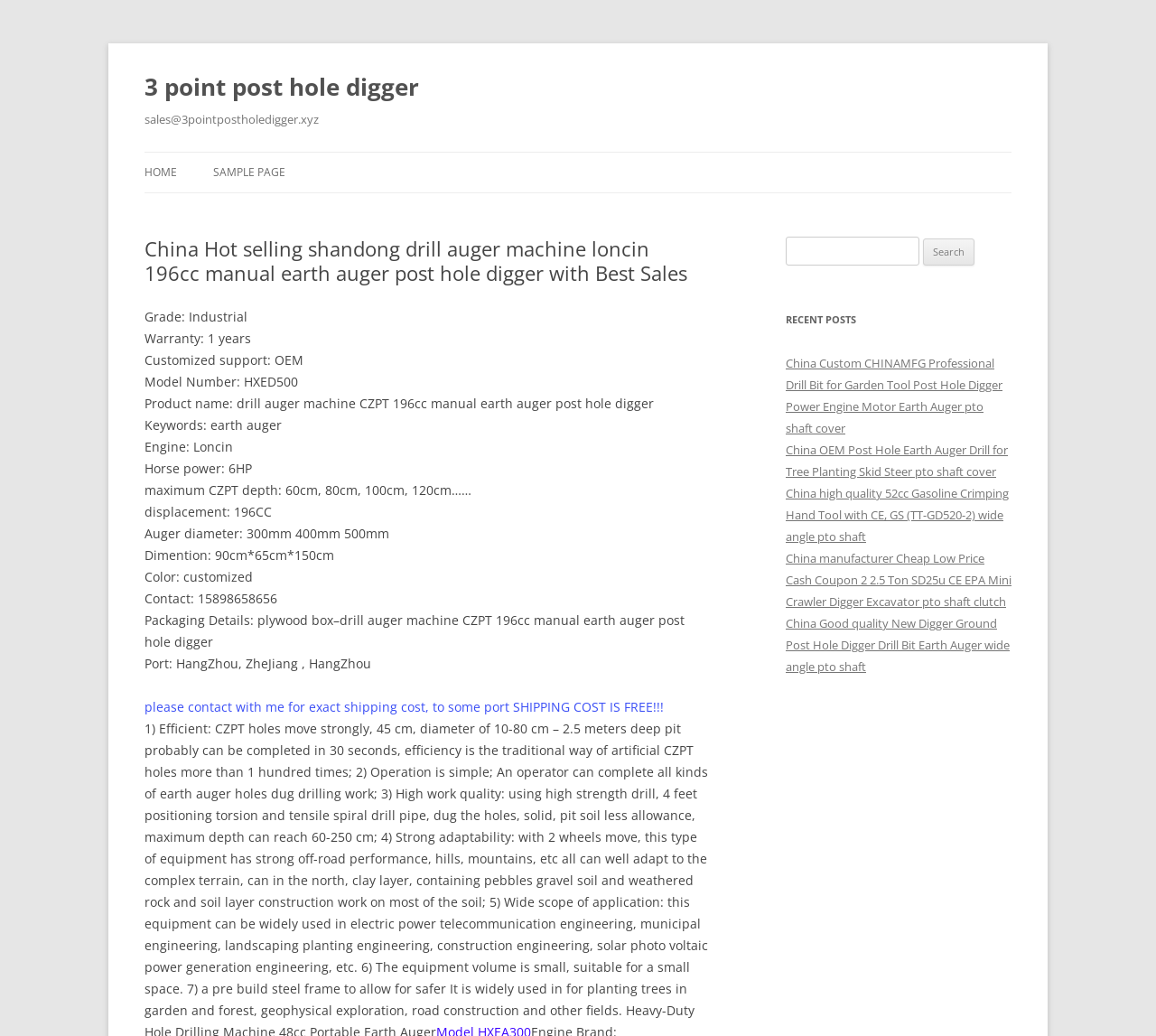Please determine the bounding box coordinates, formatted as (top-left x, top-left y, bottom-right x, bottom-right y), with all values as floating point numbers between 0 and 1. Identify the bounding box of the region described as: Home

[0.125, 0.147, 0.153, 0.186]